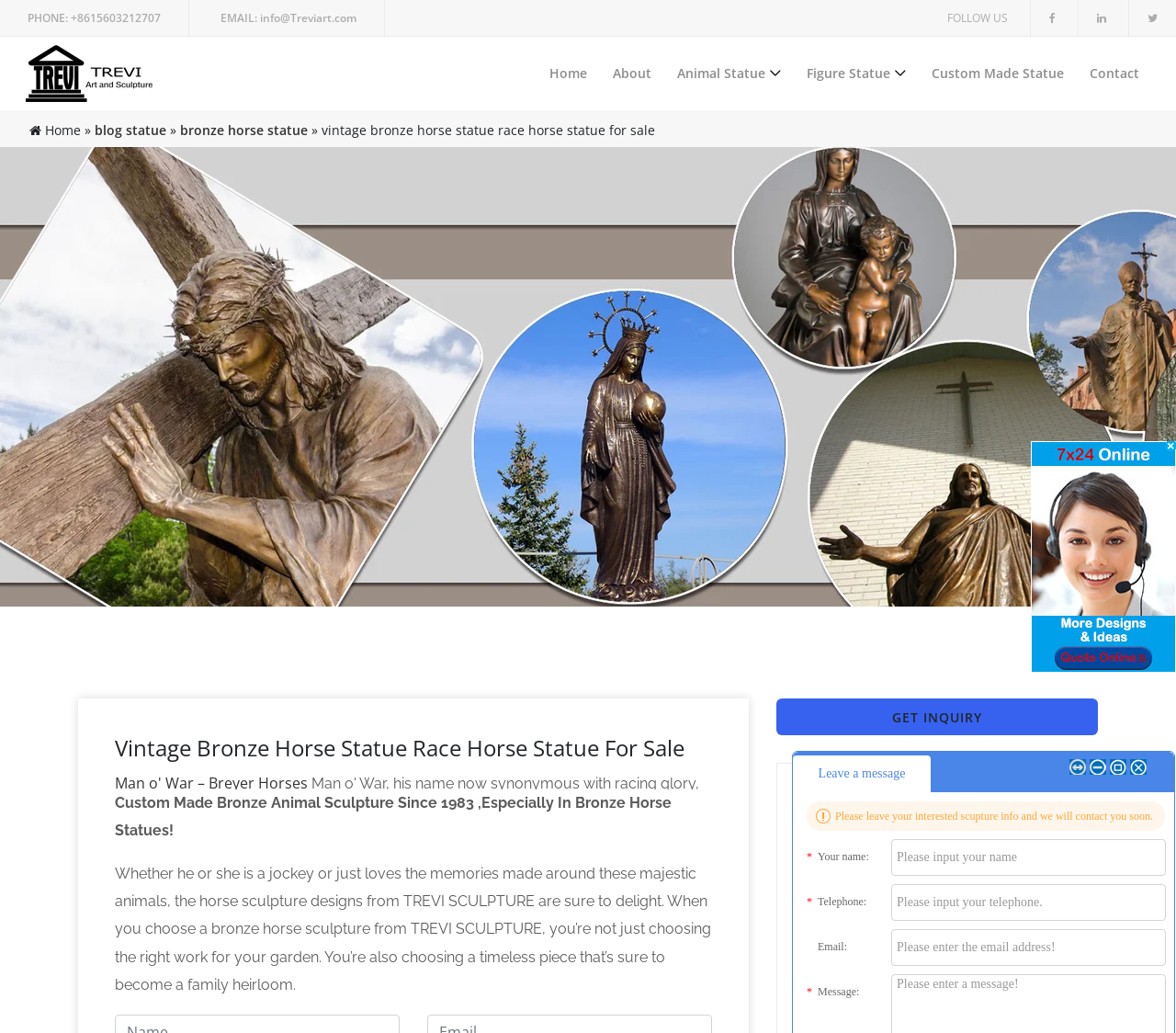What type of statue is for sale?
We need a detailed and exhaustive answer to the question. Please elaborate.

Based on the webpage, I can see that the title of the webpage is 'Vintage Bronze Horse Statue Race Horse Statue For Sale' and there are multiple mentions of 'bronze horse statue' throughout the webpage, indicating that this type of statue is for sale.